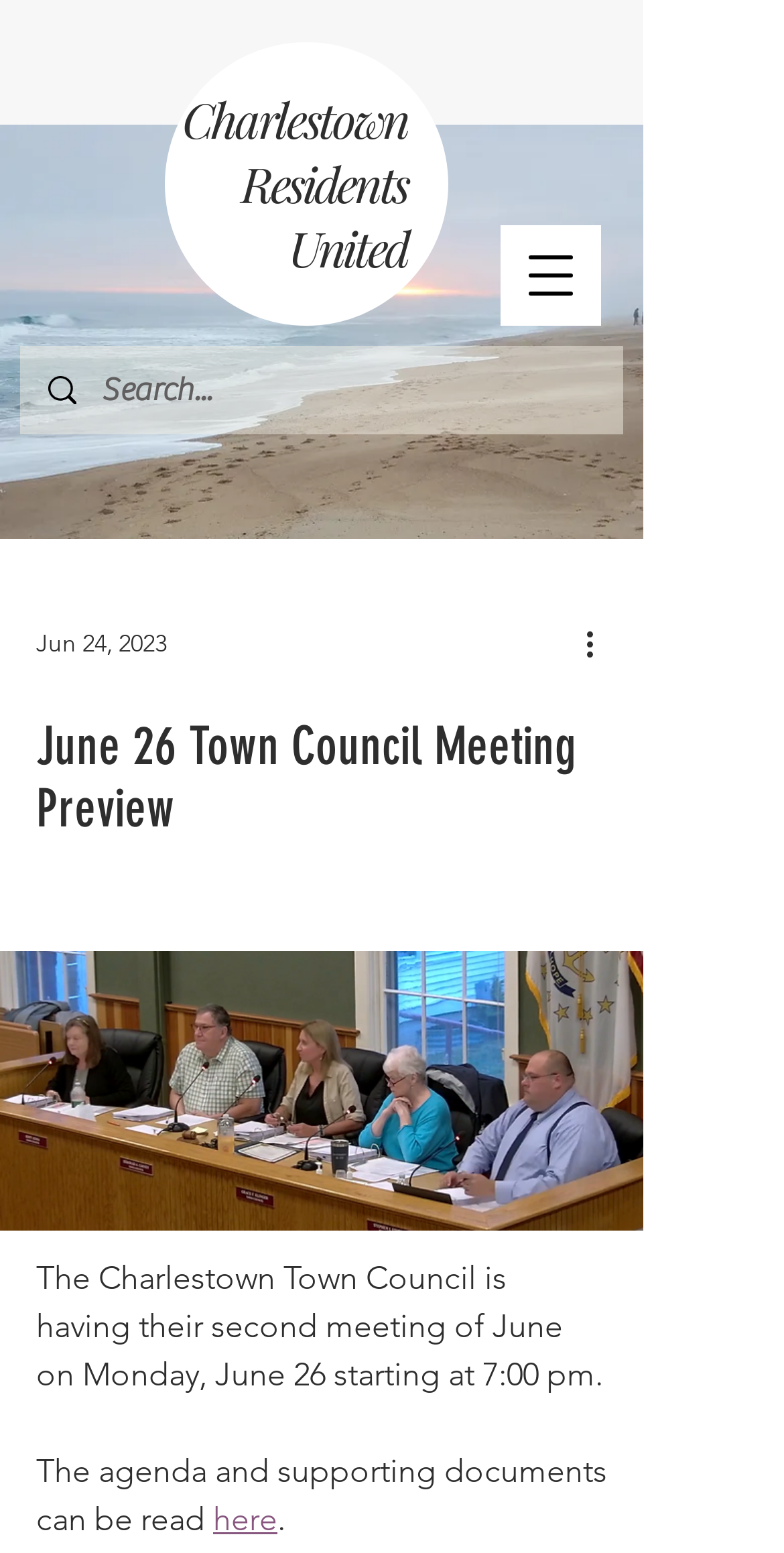Determine the bounding box coordinates in the format (top-left x, top-left y, bottom-right x, bottom-right y). Ensure all values are floating point numbers between 0 and 1. Identify the bounding box of the UI element described by: here

[0.272, 0.967, 0.354, 0.991]